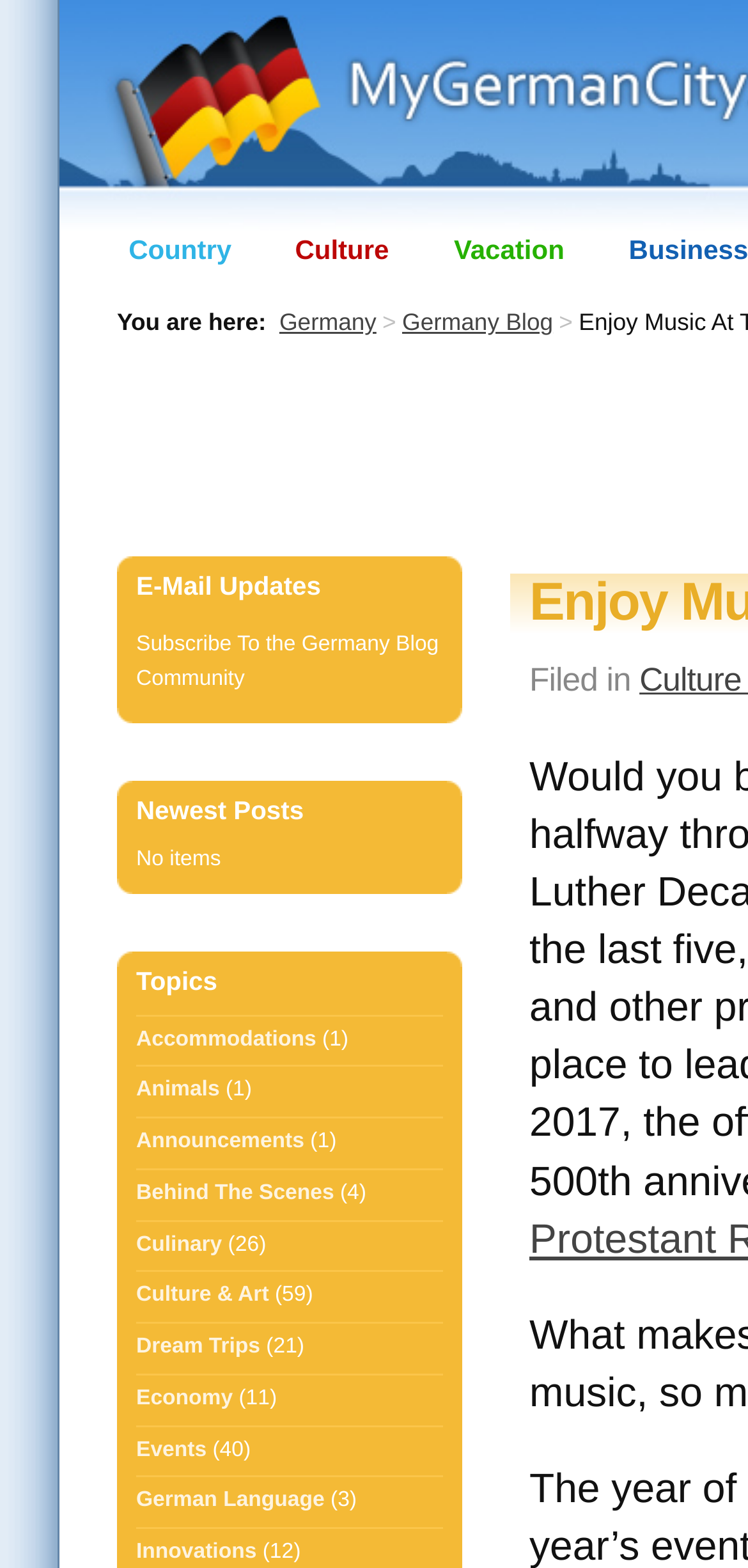Using floating point numbers between 0 and 1, provide the bounding box coordinates in the format (top-left x, top-left y, bottom-right x, bottom-right y). Locate the UI element described here: Culture & Art

[0.182, 0.813, 0.359, 0.84]